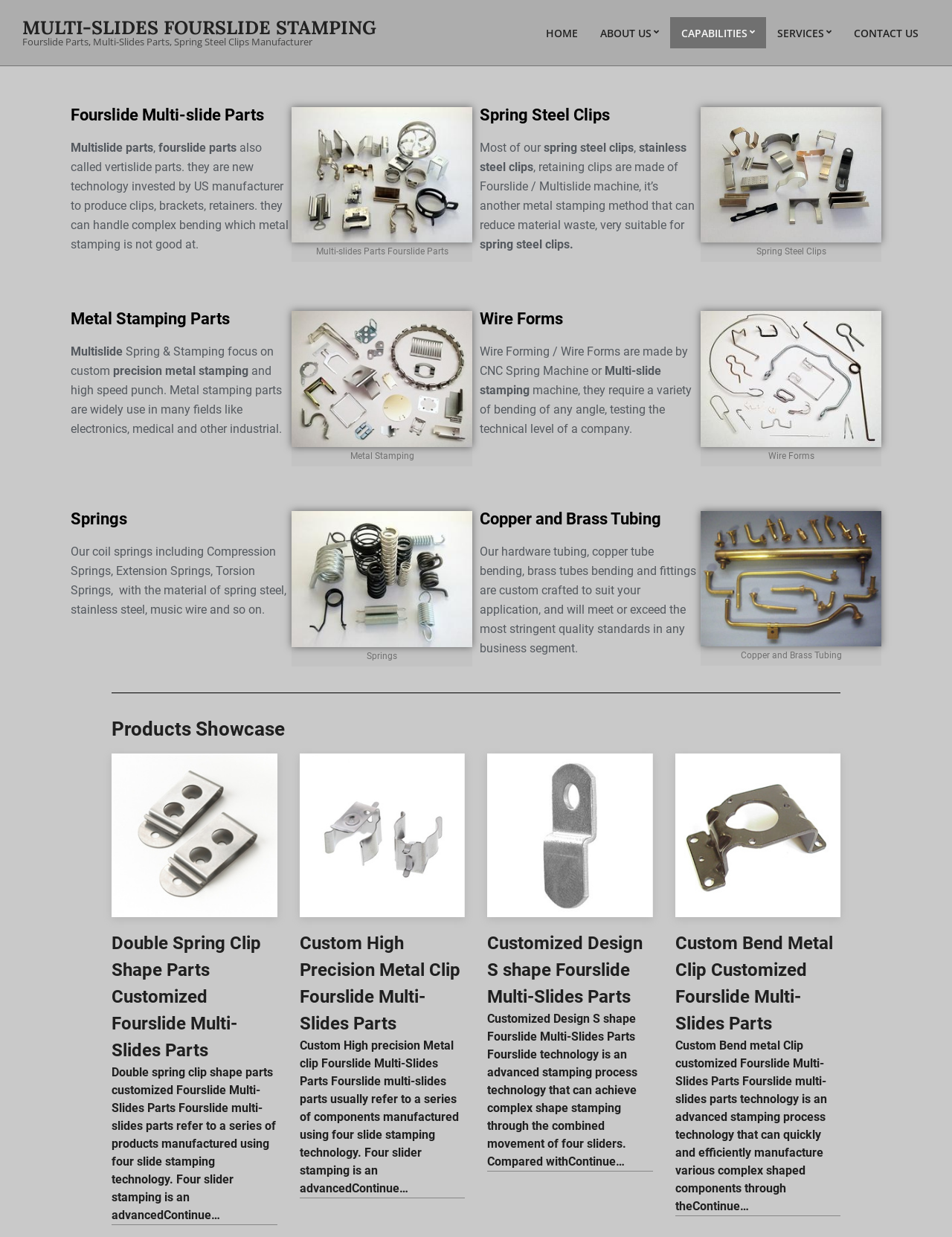Based on the element description: "Multi-Slides Fourslide Stamping", identify the UI element and provide its bounding box coordinates. Use four float numbers between 0 and 1, [left, top, right, bottom].

[0.023, 0.013, 0.395, 0.032]